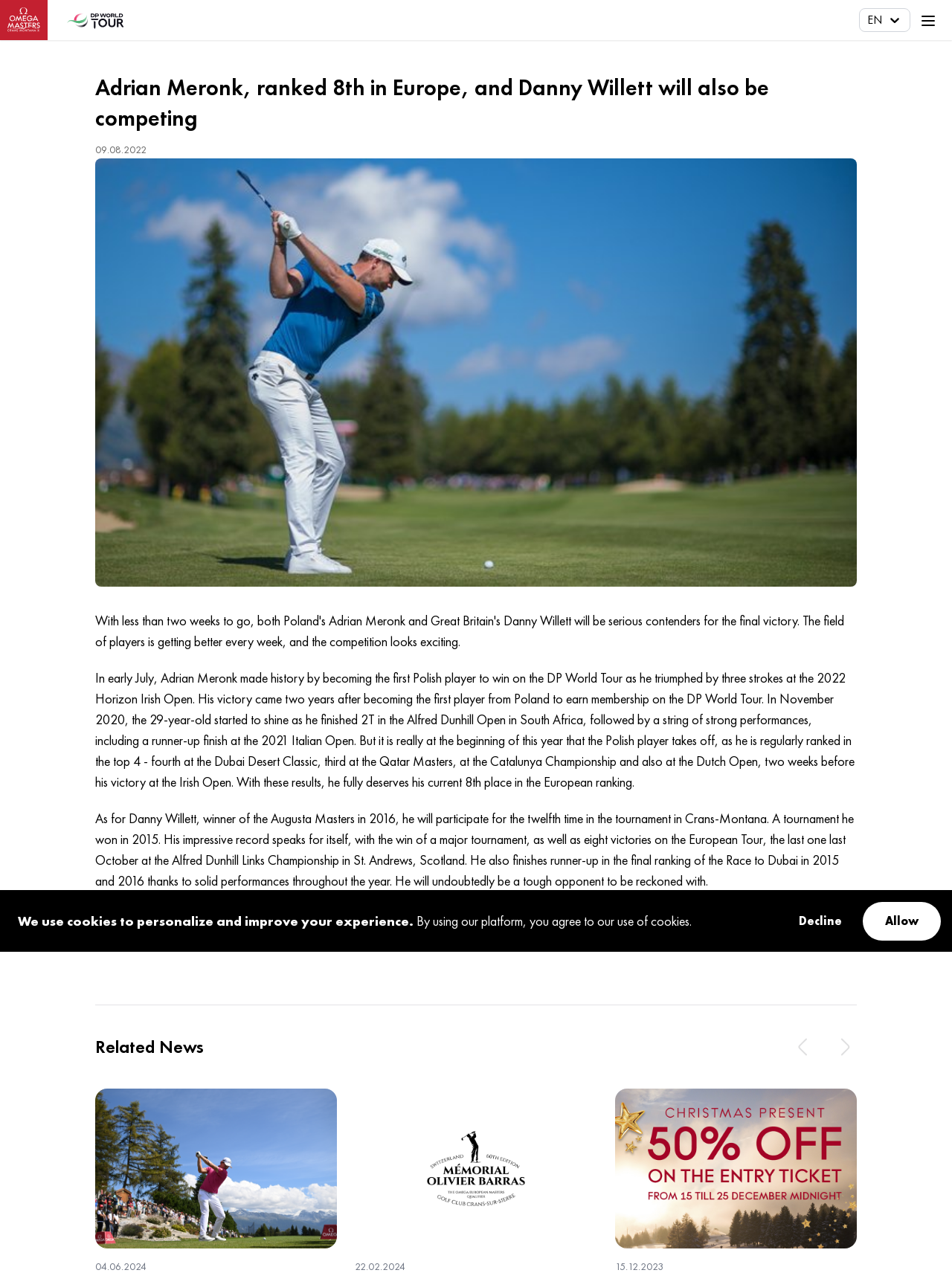Locate the UI element described by aria-label="next" and provide its bounding box coordinates. Use the format (top-left x, top-left y, bottom-right x, bottom-right y) with all values as floating point numbers between 0 and 1.

[0.875, 0.813, 0.9, 0.832]